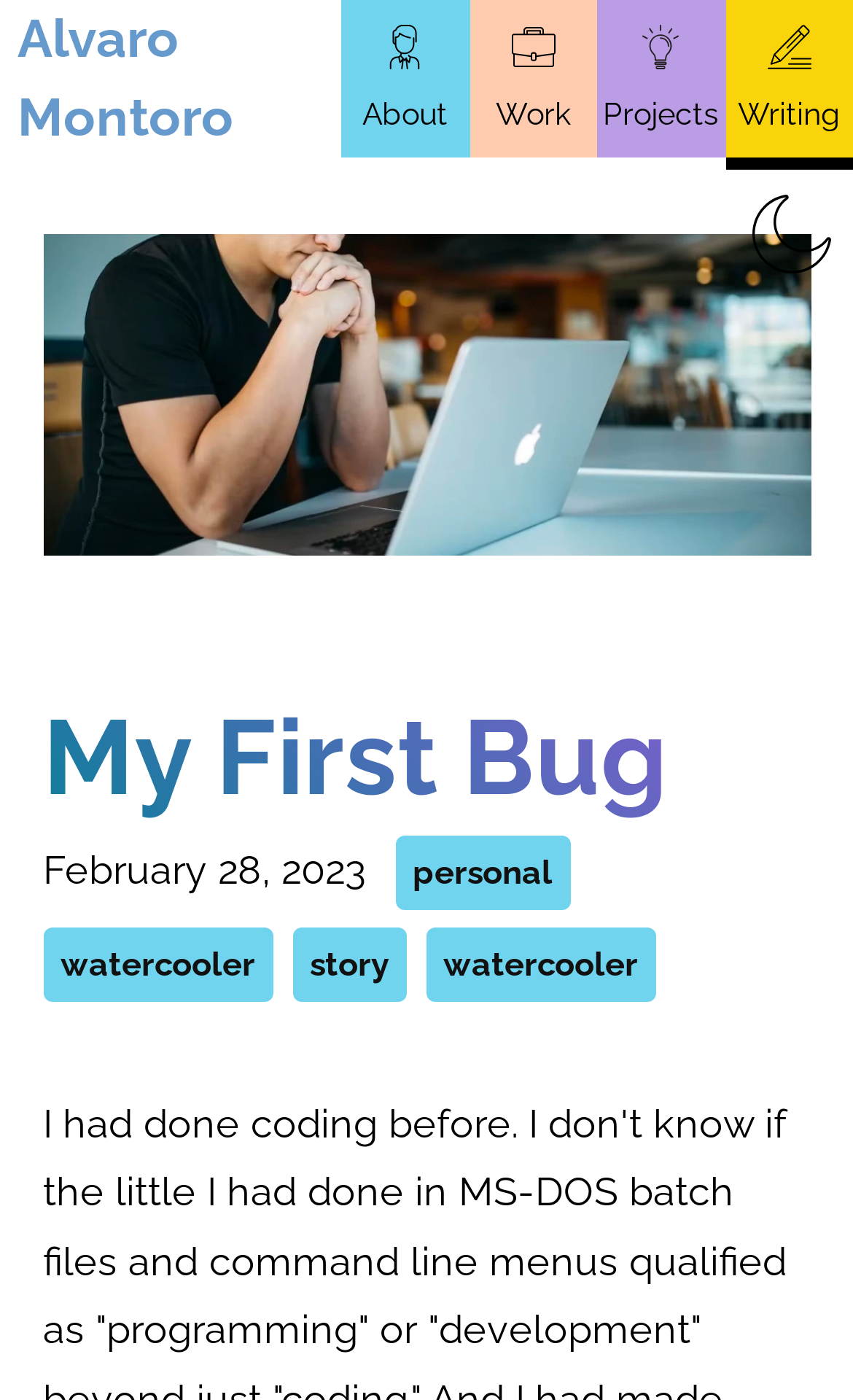Use a single word or phrase to answer the question: What is the theme of the blog post?

personal story